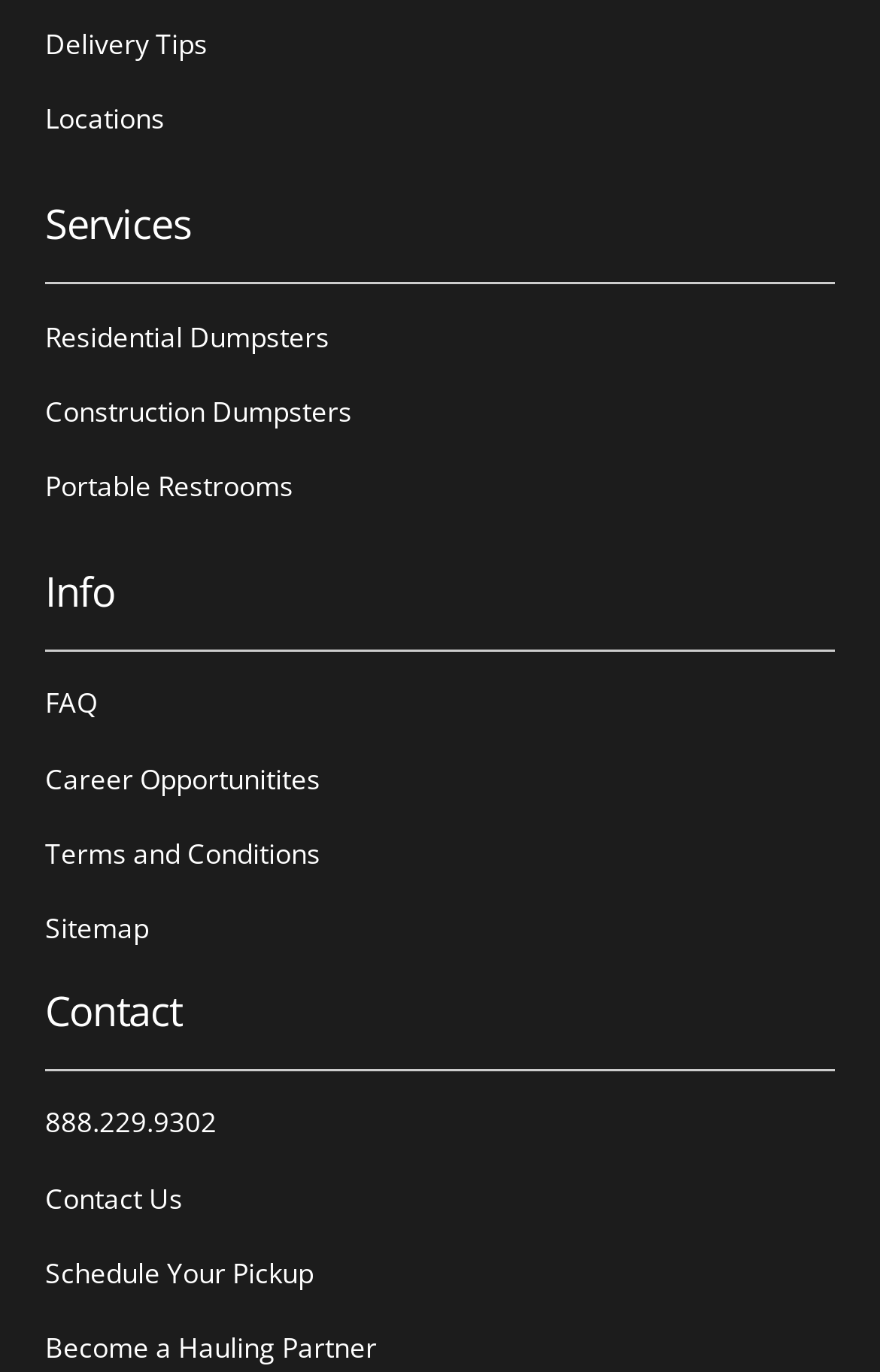How many ways are there to contact the company?
Please give a detailed answer to the question using the information shown in the image.

Under the 'Contact' heading, I found three ways to contact the company: a phone number '888.229.9302', a 'Contact Us' link, and a 'Schedule Your Pickup' link.